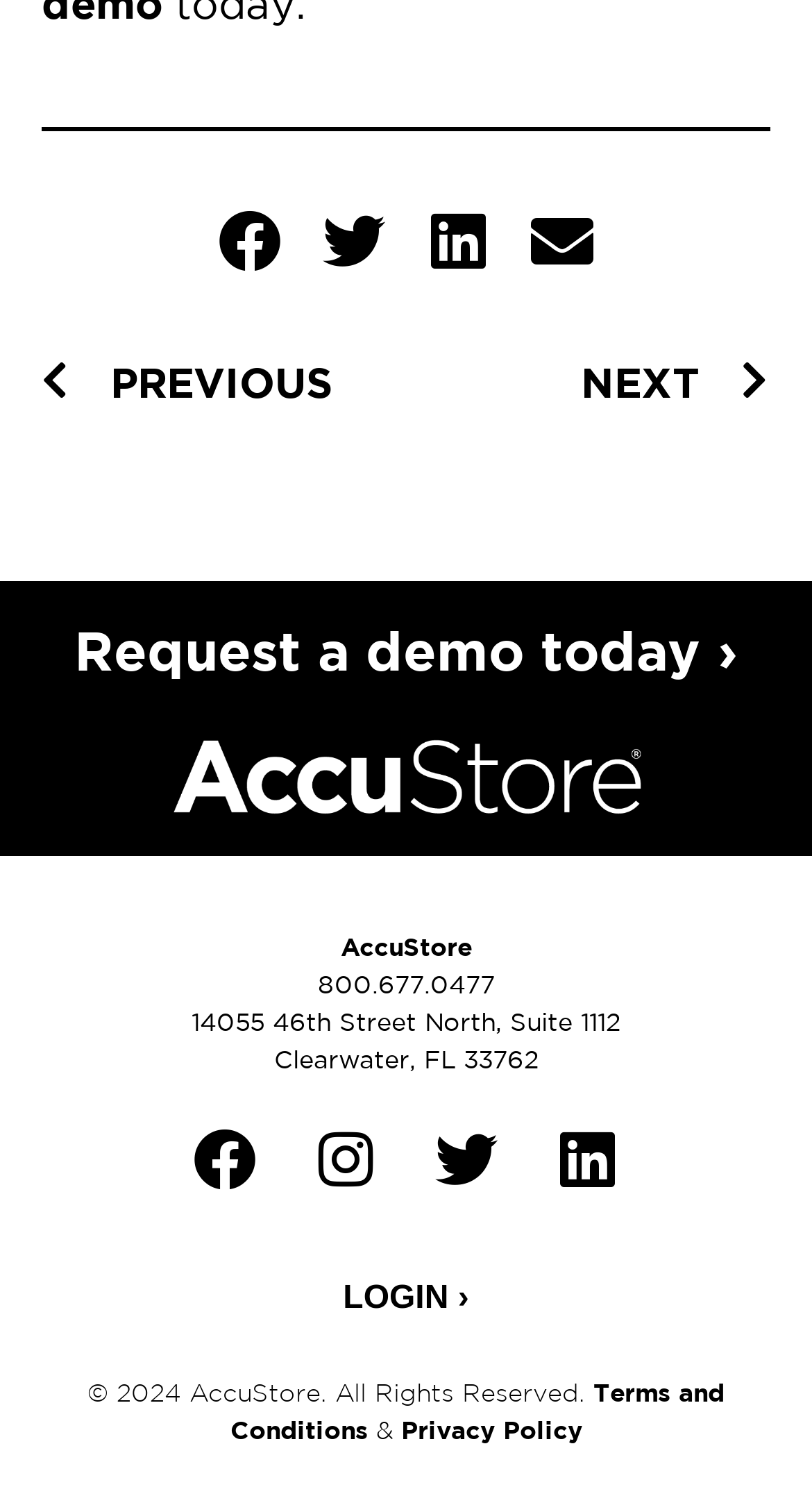Provide a thorough and detailed response to the question by examining the image: 
What is the phone number on the webpage?

I found the phone number by looking at the static text elements on the webpage. The phone number is located at the coordinates [0.391, 0.641, 0.609, 0.659] and is displayed as '800.677.0477'.